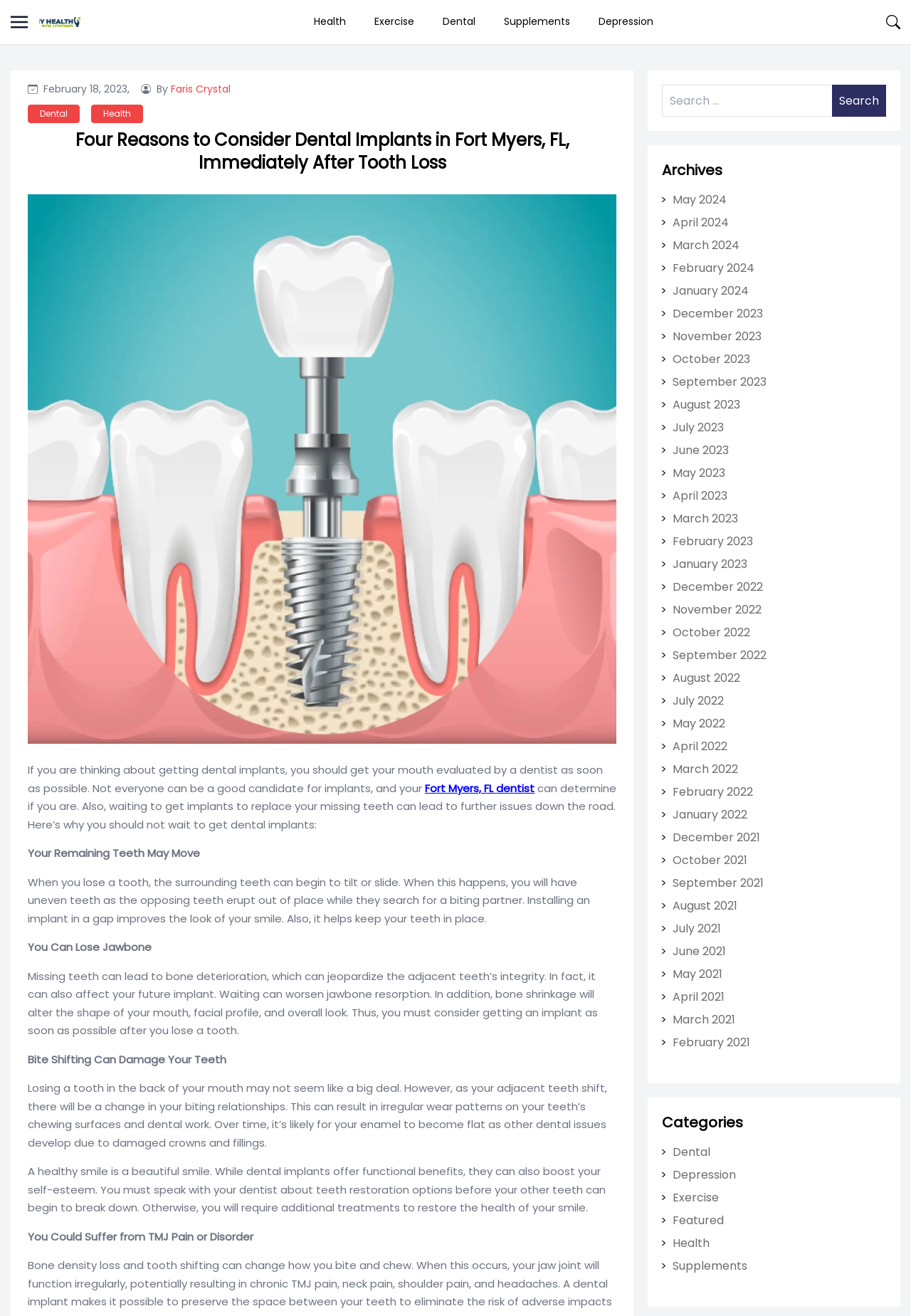What is the benefit of dental implants beyond functionality?
Provide a comprehensive and detailed answer to the question.

Dental implants not only offer functional benefits but also can boost your self-esteem by giving you a healthy and beautiful smile.